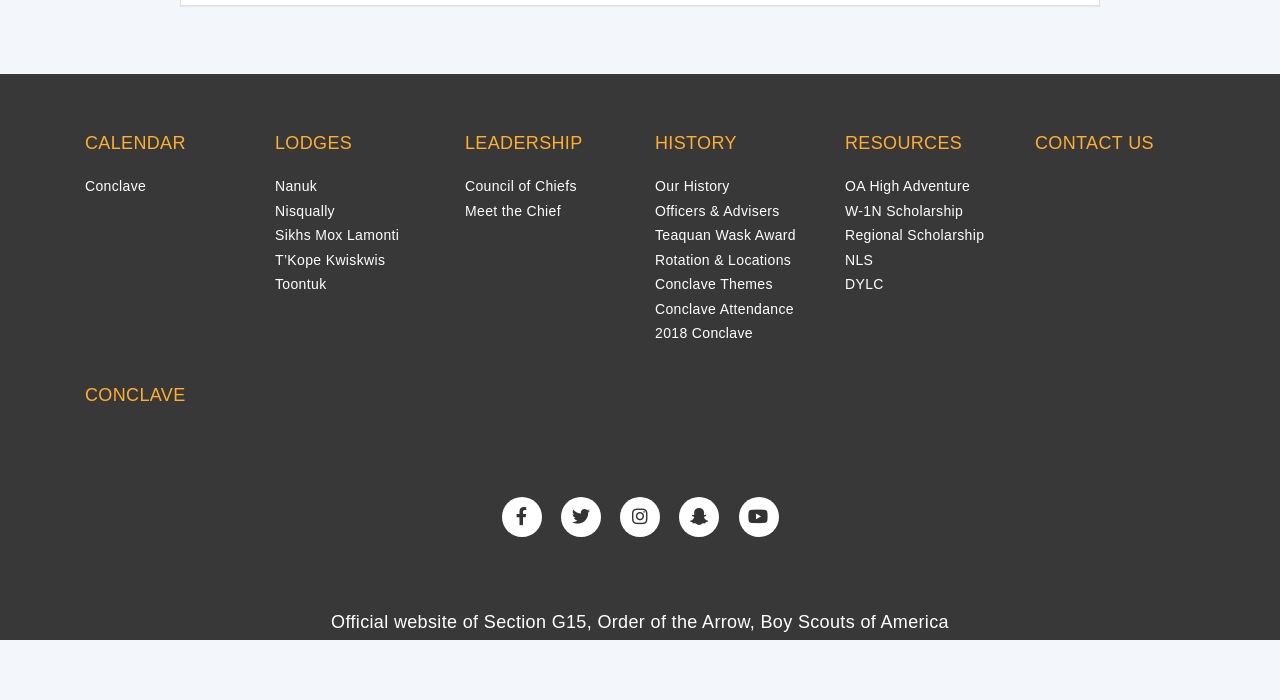Locate the bounding box of the UI element with the following description: "Sikhs Mox Lamonti".

[0.215, 0.324, 0.312, 0.347]